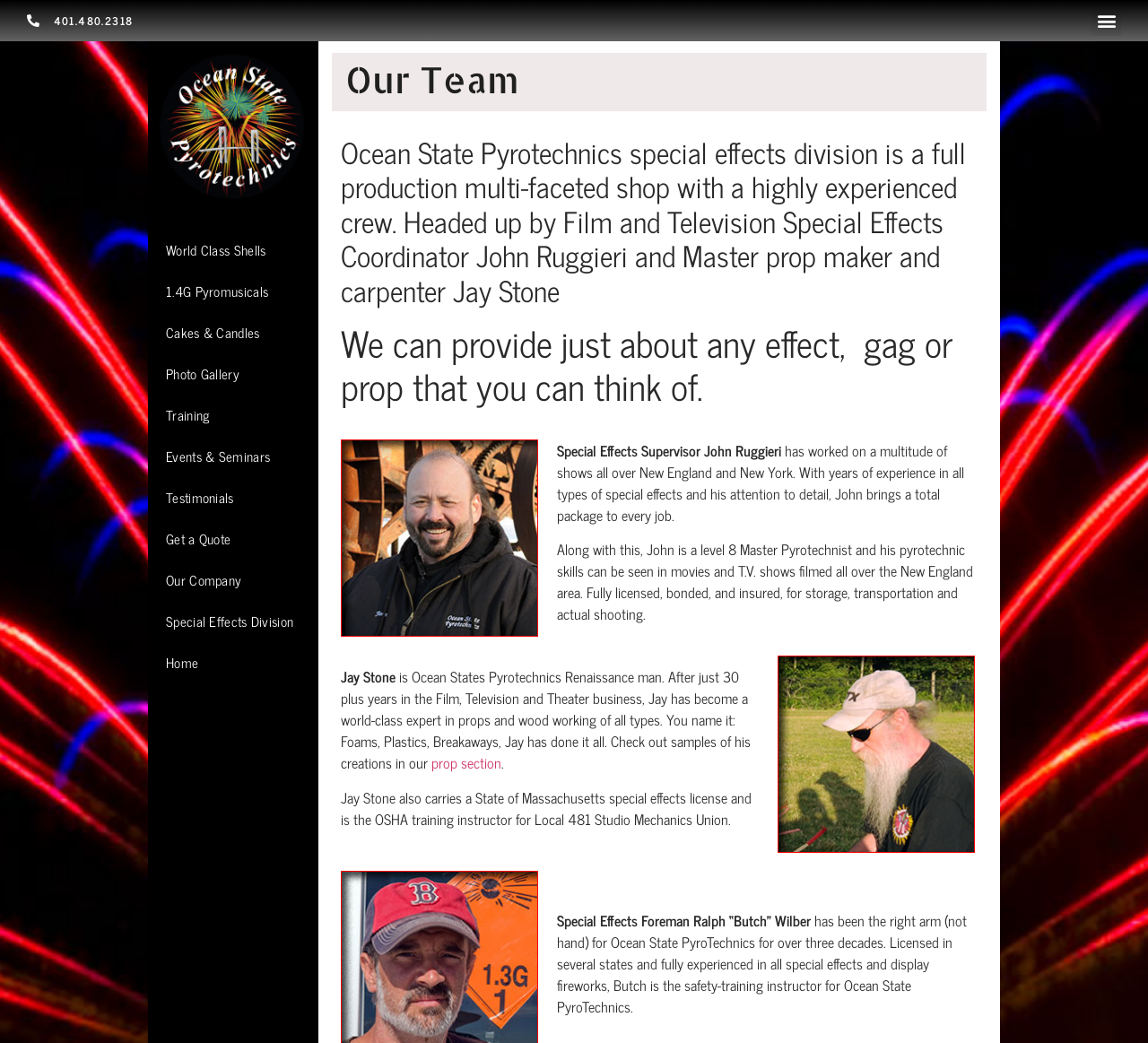What is Jay Stone's expertise?
Answer the question with a single word or phrase, referring to the image.

Props and woodworking